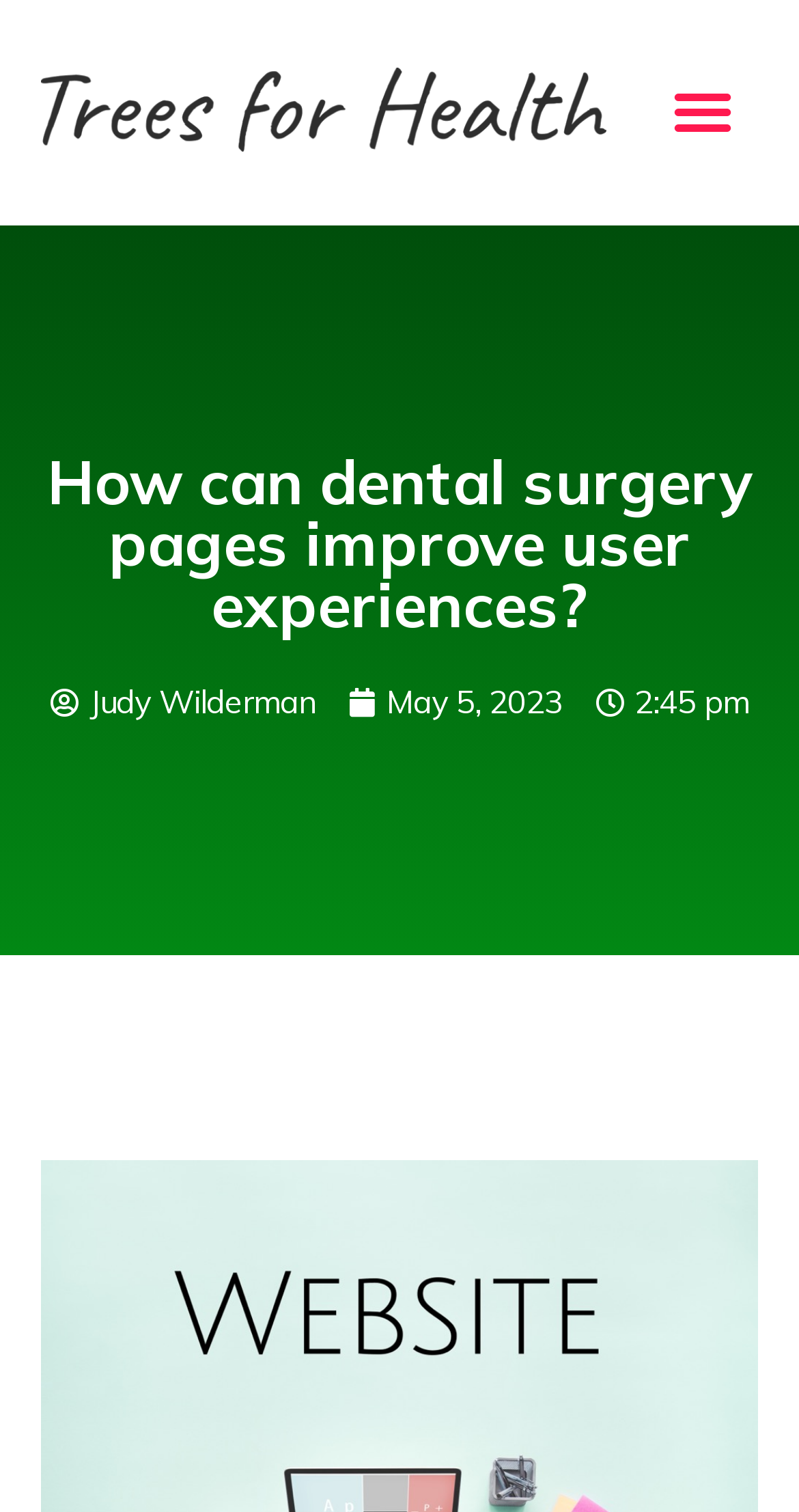What is the author's name?
Craft a detailed and extensive response to the question.

I found the author's name by looking at the link element with the text 'Judy Wilderman' which is located below the main heading and above the date 'May 5, 2023'.